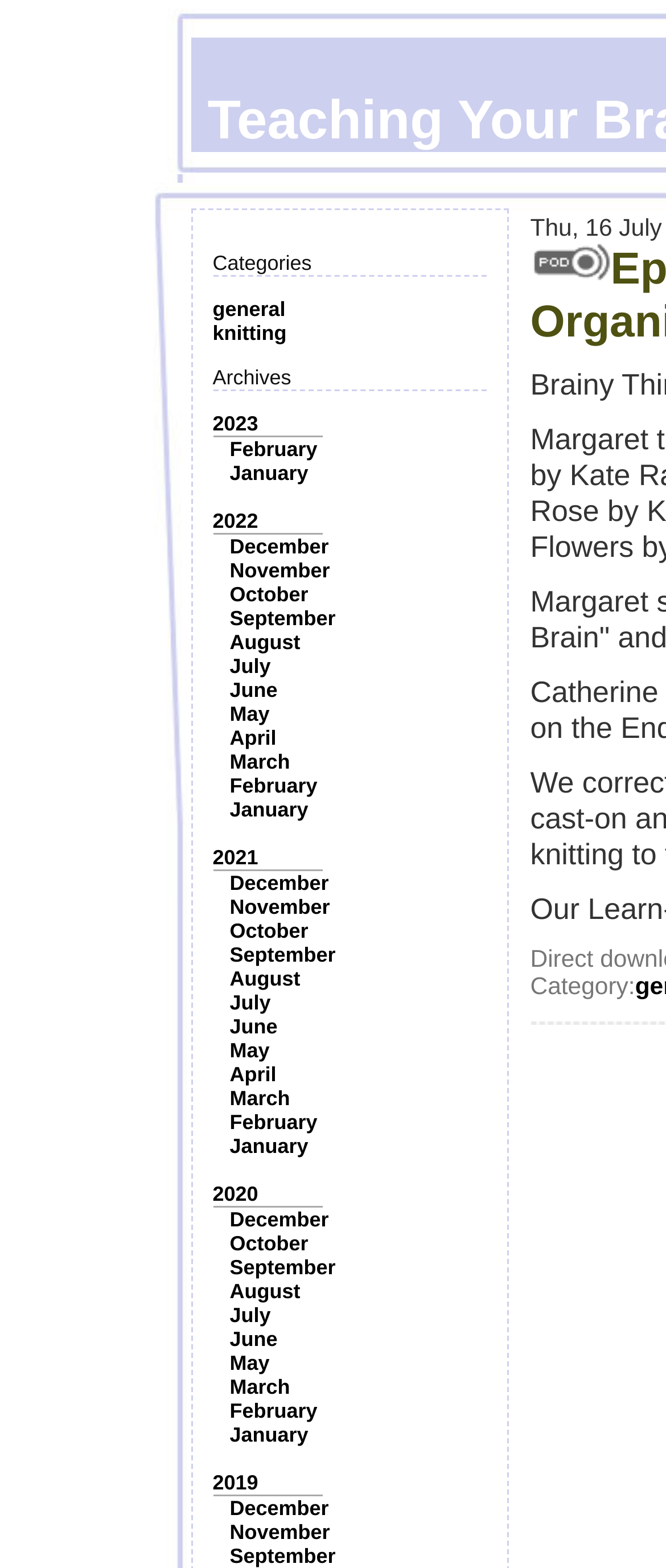Write a detailed summary of the webpage, including text, images, and layout.

The webpage is about teaching the brain to knit, with a focus on categorizing and archiving knitting-related content. At the top, there is a section labeled "Categories" with two links, "general" and "knitting", positioned side by side. Below this section, there is an "Archives" section with a list of years, from 2023 to 2019, each with a corresponding list of months. The months are listed in a vertical column, with the most recent months at the top. 

To the right of the "Archives" section, there is an image, positioned near the top of the page. Below the image, there is a label "Category:" followed by no text. The overall layout is organized, with clear categorization and archiving of content.